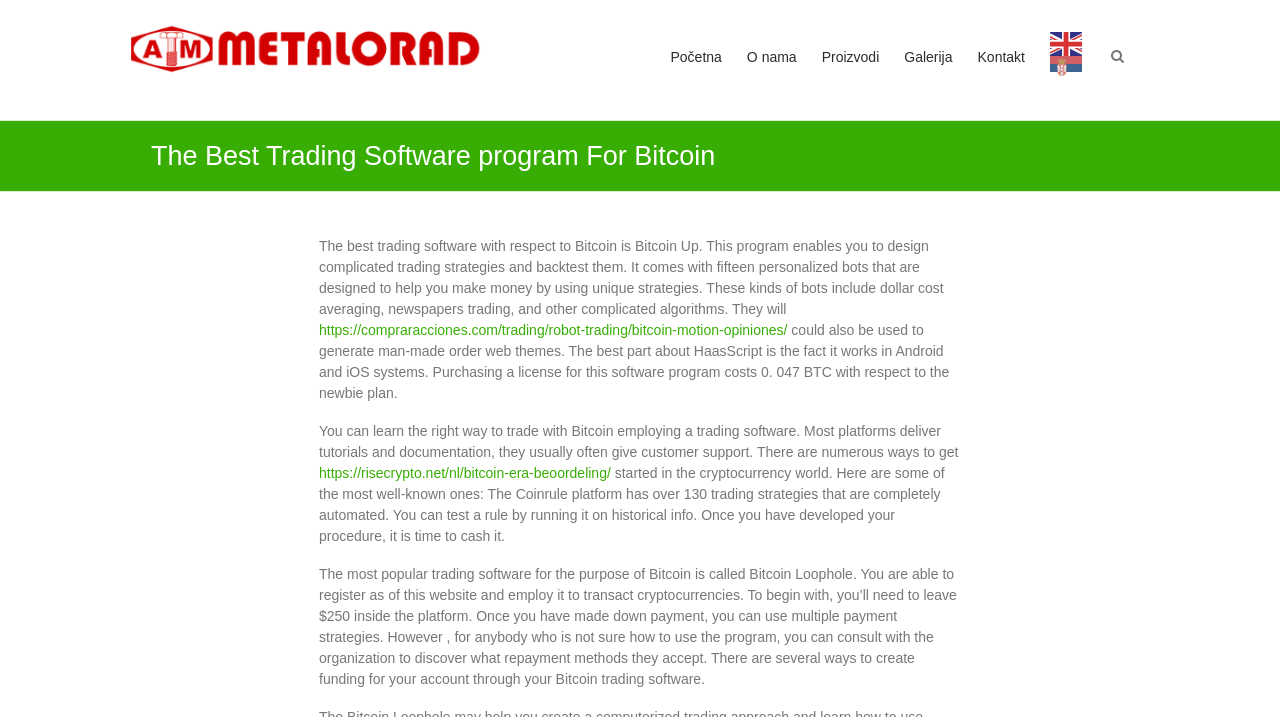How much does the newbie plan of HaasScript cost?
Refer to the image and provide a thorough answer to the question.

I found this information by reading the text under the heading 'The Best Trading Software program For Bitcoin'. It mentions that purchasing a license for HaasScript costs 0.047 BTC for the newbie plan.